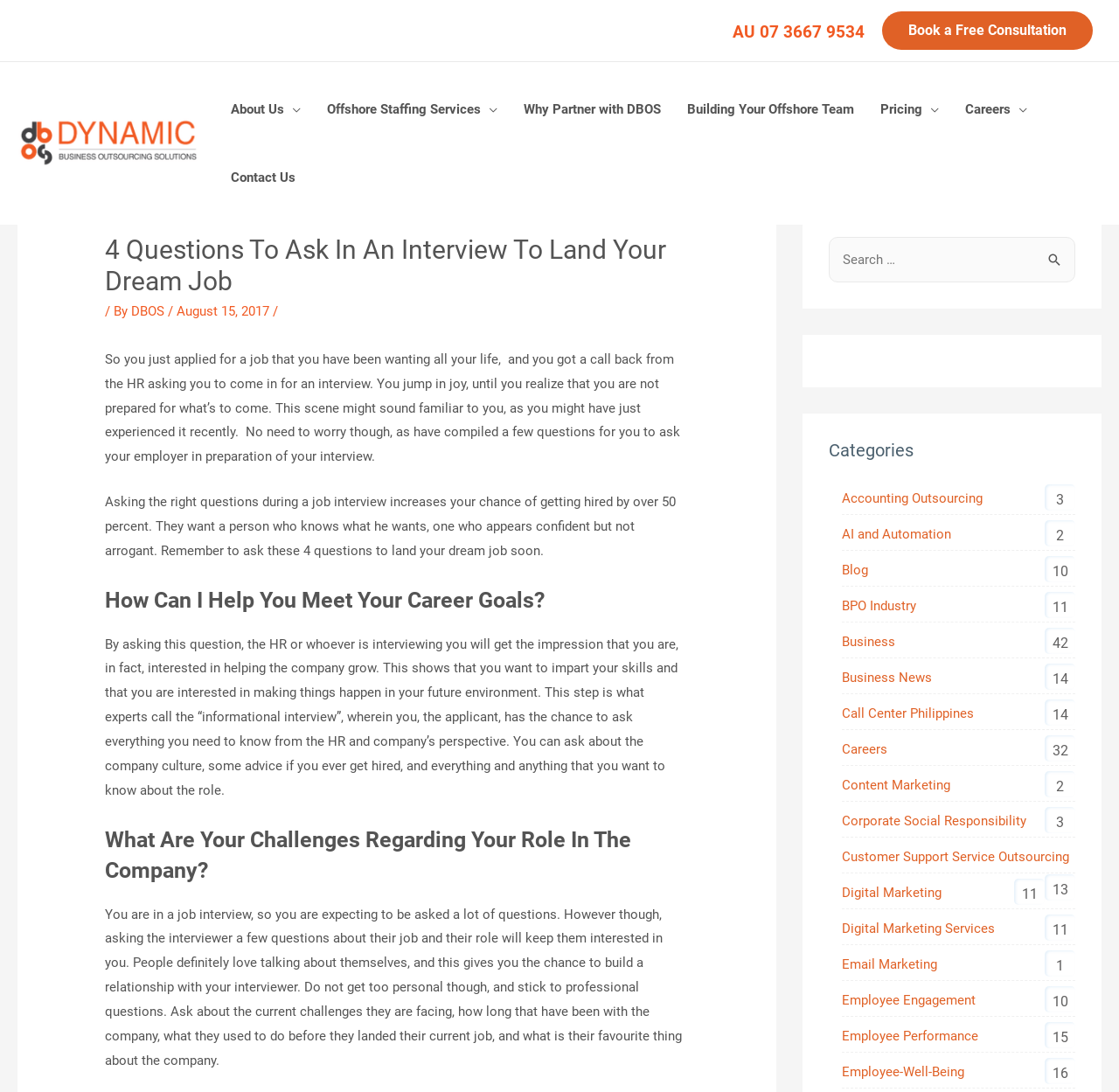Identify and generate the primary title of the webpage.

4 Questions To Ask In An Interview To Land Your Dream Job